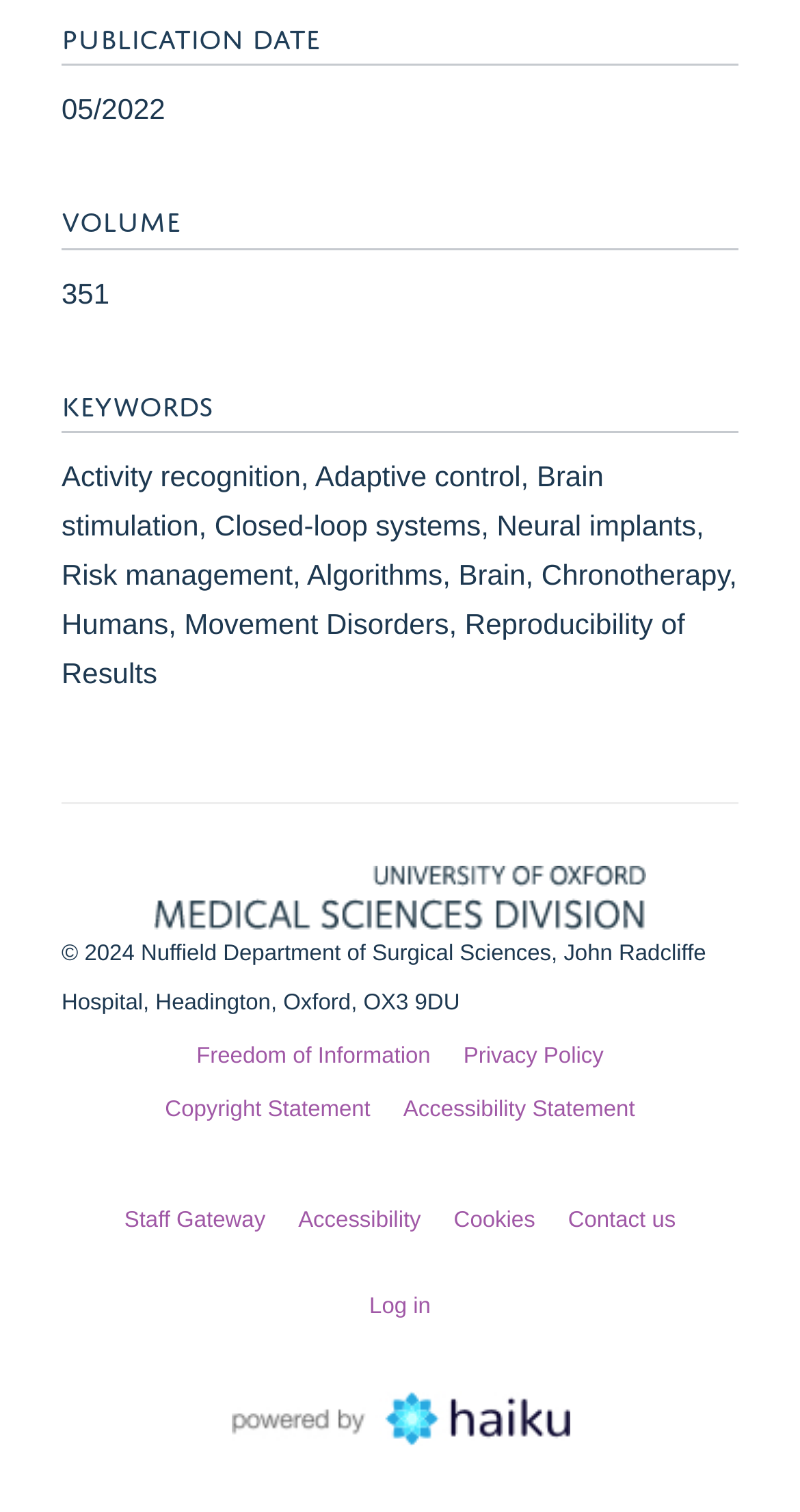Please specify the bounding box coordinates of the element that should be clicked to execute the given instruction: 'Log in'. Ensure the coordinates are four float numbers between 0 and 1, expressed as [left, top, right, bottom].

[0.462, 0.856, 0.538, 0.873]